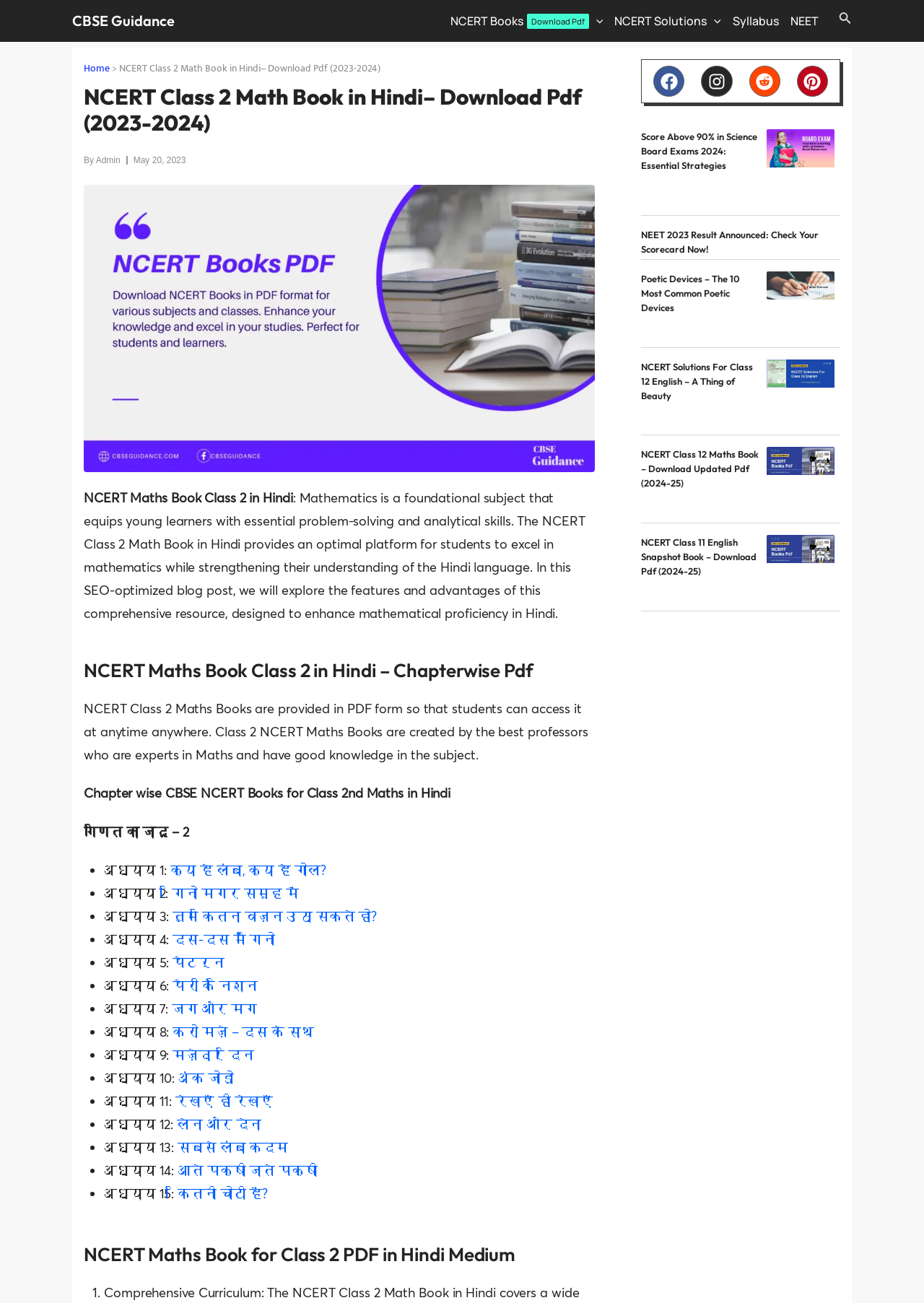Locate the bounding box coordinates of the element I should click to achieve the following instruction: "Click on the 'By Admin' link".

[0.091, 0.115, 0.13, 0.131]